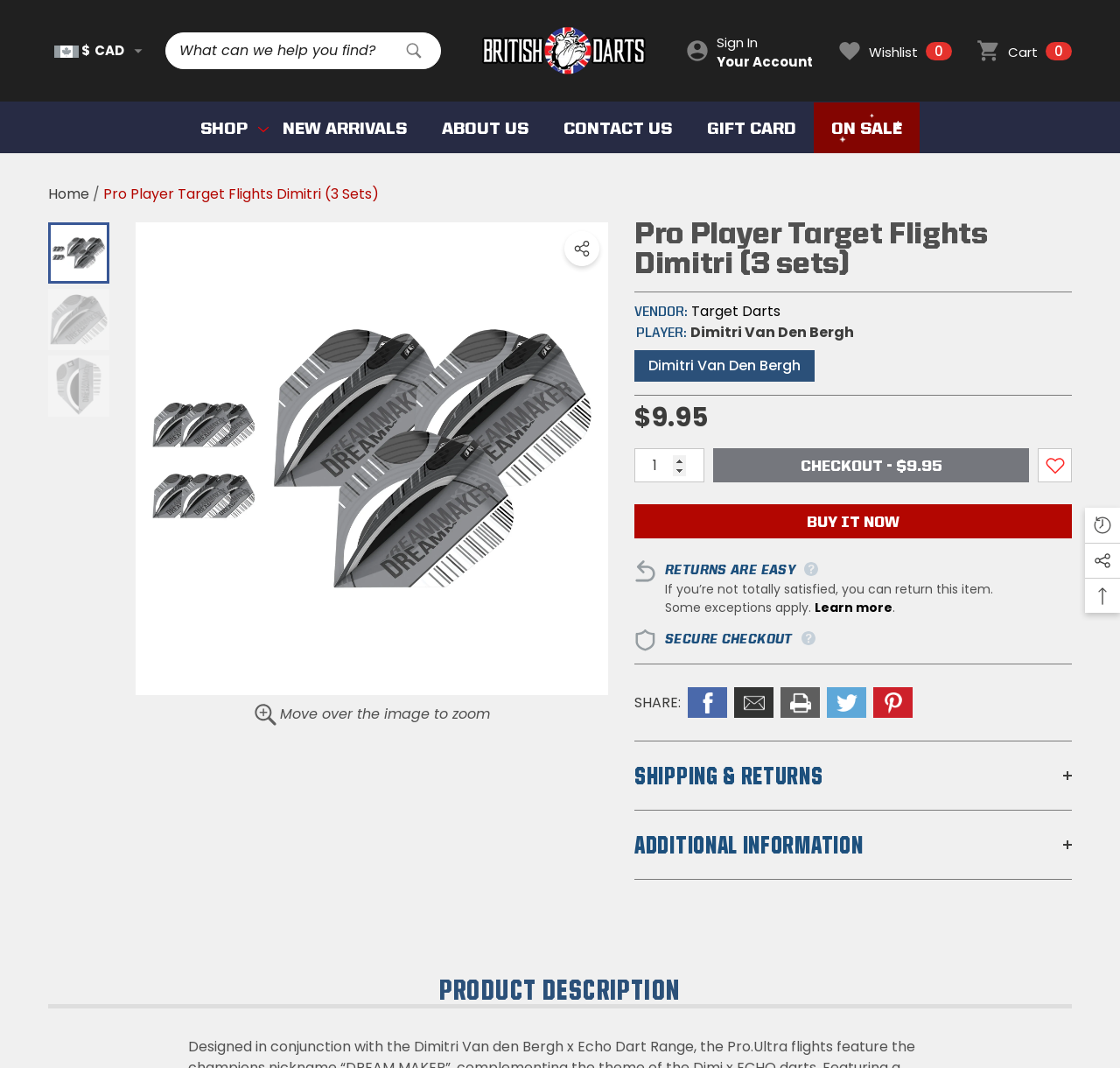What is the name of the vendor?
Make sure to answer the question with a detailed and comprehensive explanation.

I found the answer by looking at the 'VENDOR:' section on the webpage, which mentions 'Target Darts' as the vendor.